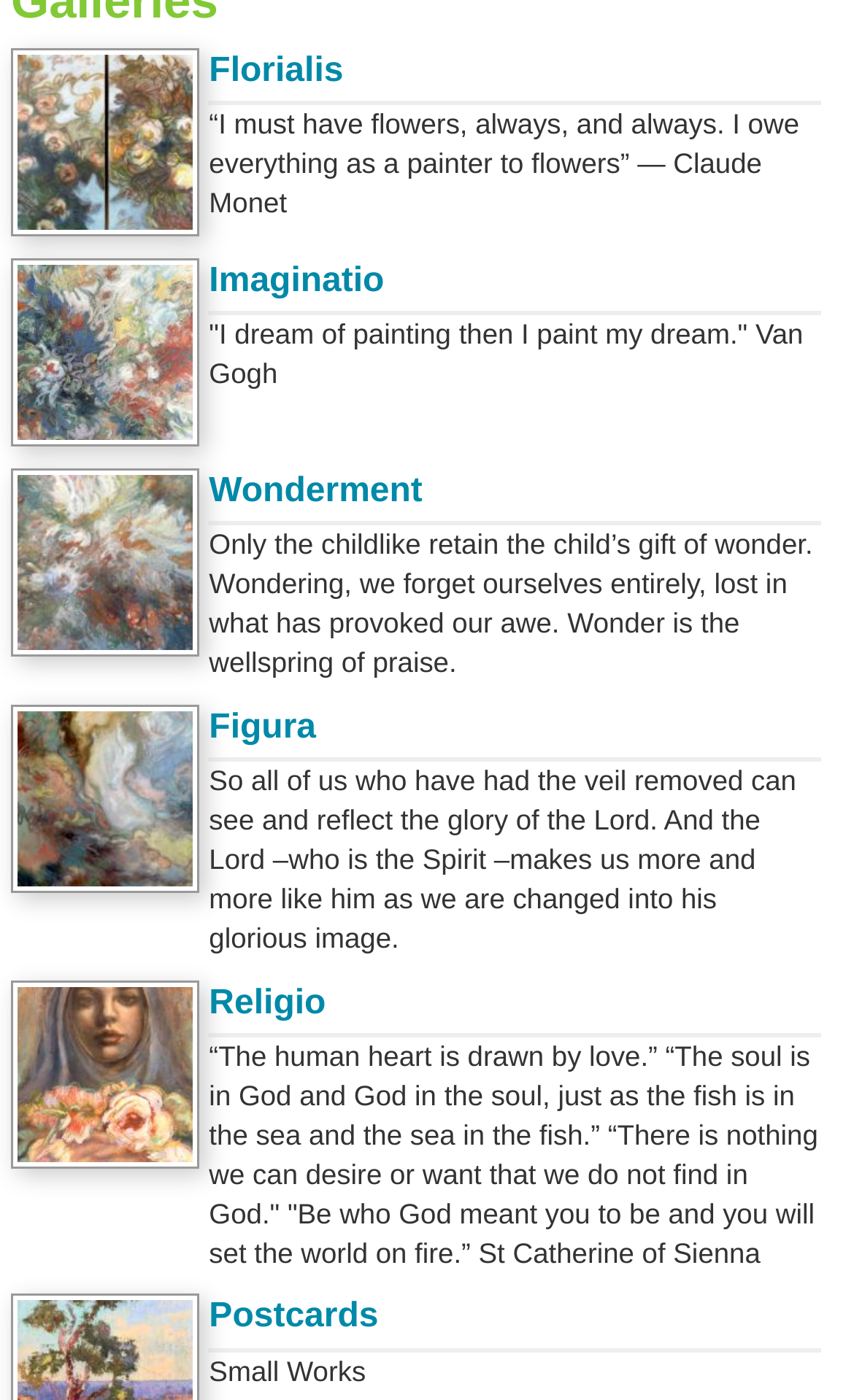Determine the bounding box coordinates of the clickable region to follow the instruction: "Discover Religio".

[0.013, 0.7, 0.233, 0.909]